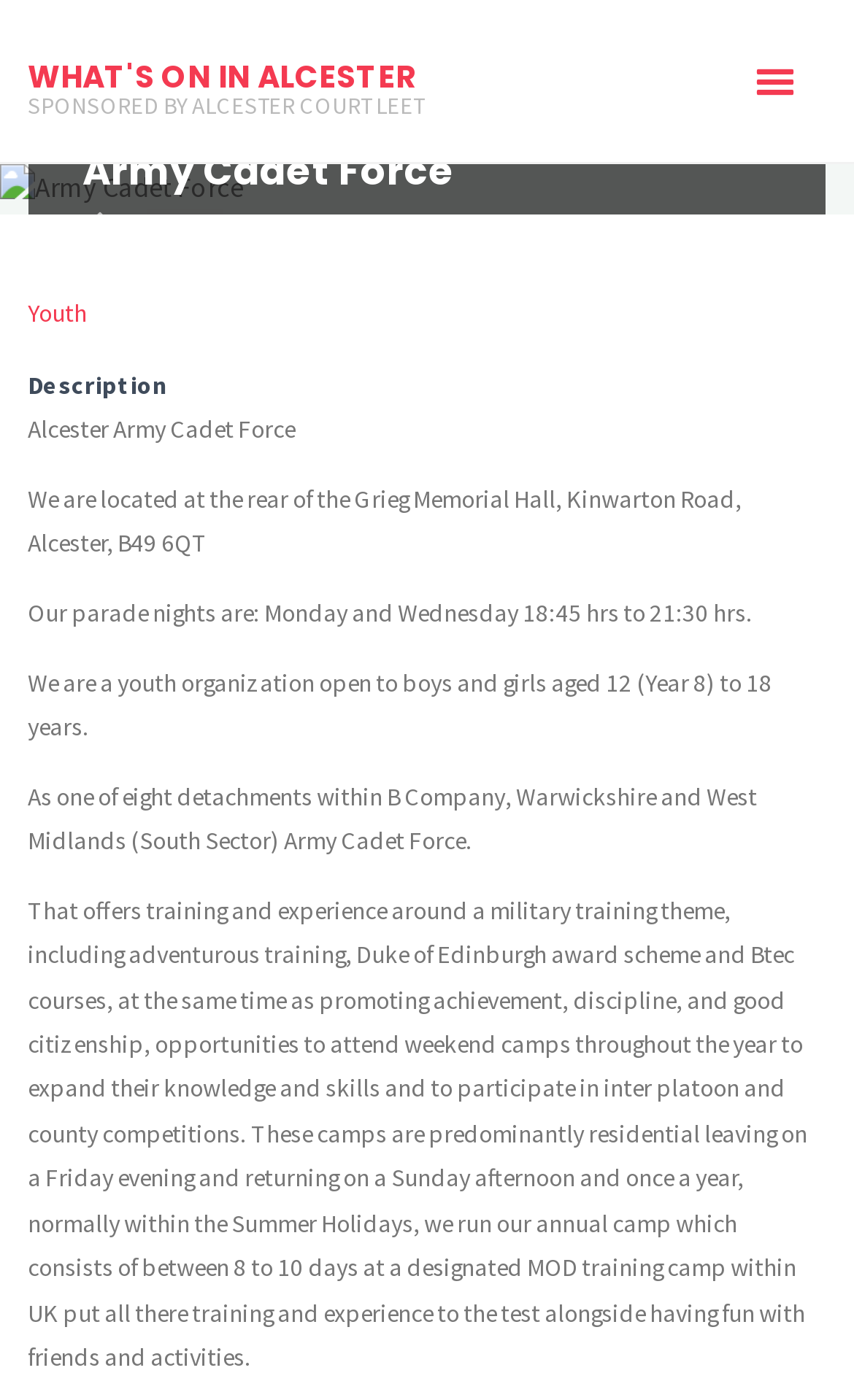What is the name of the organization?
Using the details from the image, give an elaborate explanation to answer the question.

The name of the organization can be found in the heading element with the text 'Army Cadet Force' and also in the image description with the same text.